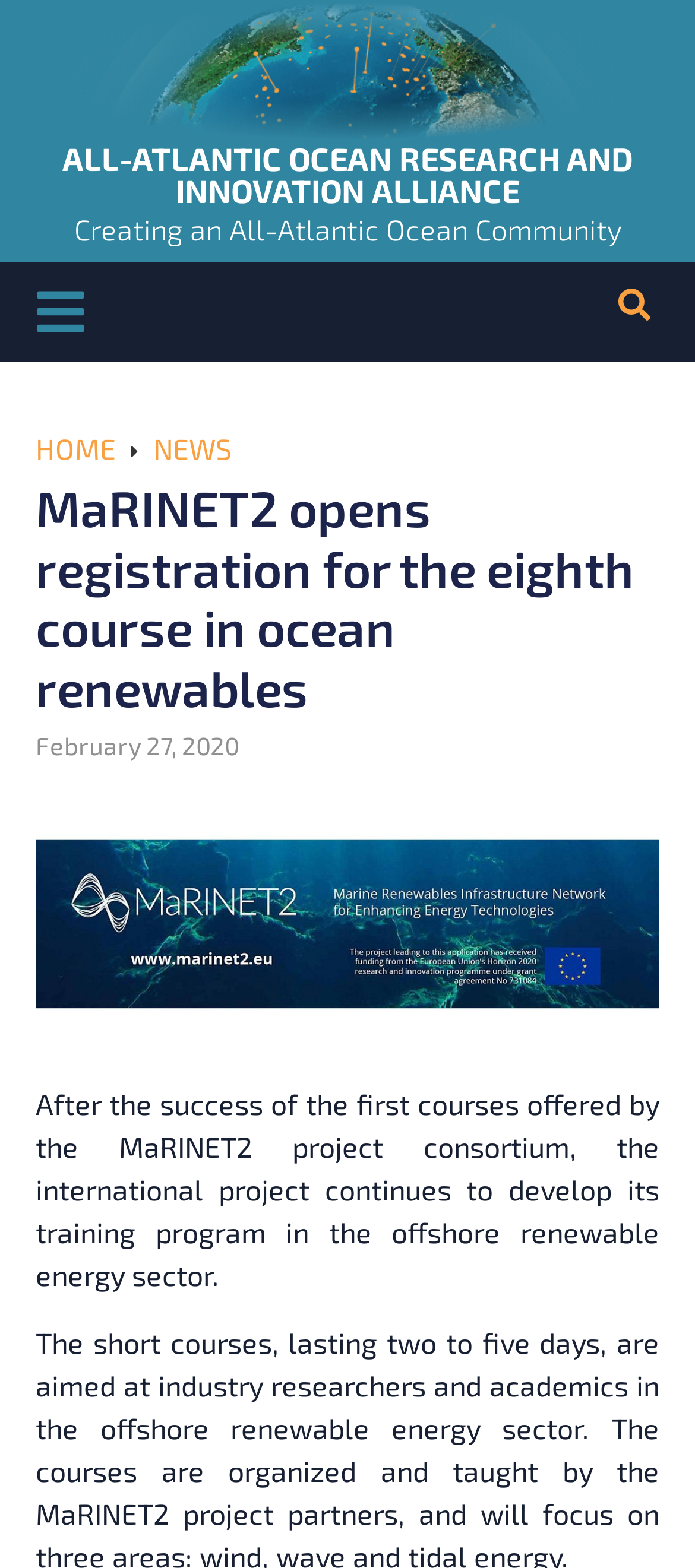How many links are there in the top navigation bar?
Based on the visual content, answer with a single word or a brief phrase.

2